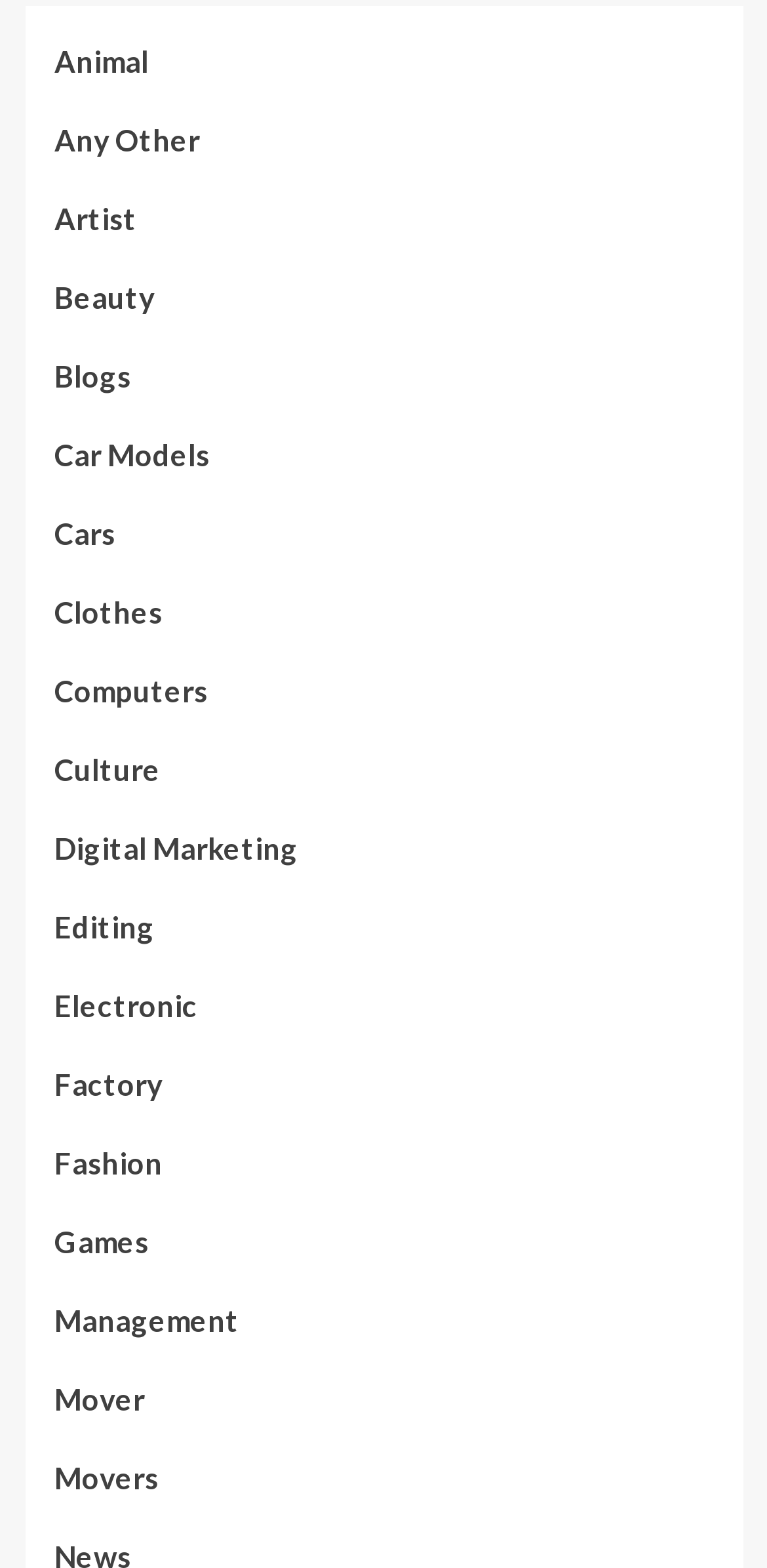Given the description "Car Models", determine the bounding box of the corresponding UI element.

[0.071, 0.274, 0.273, 0.323]